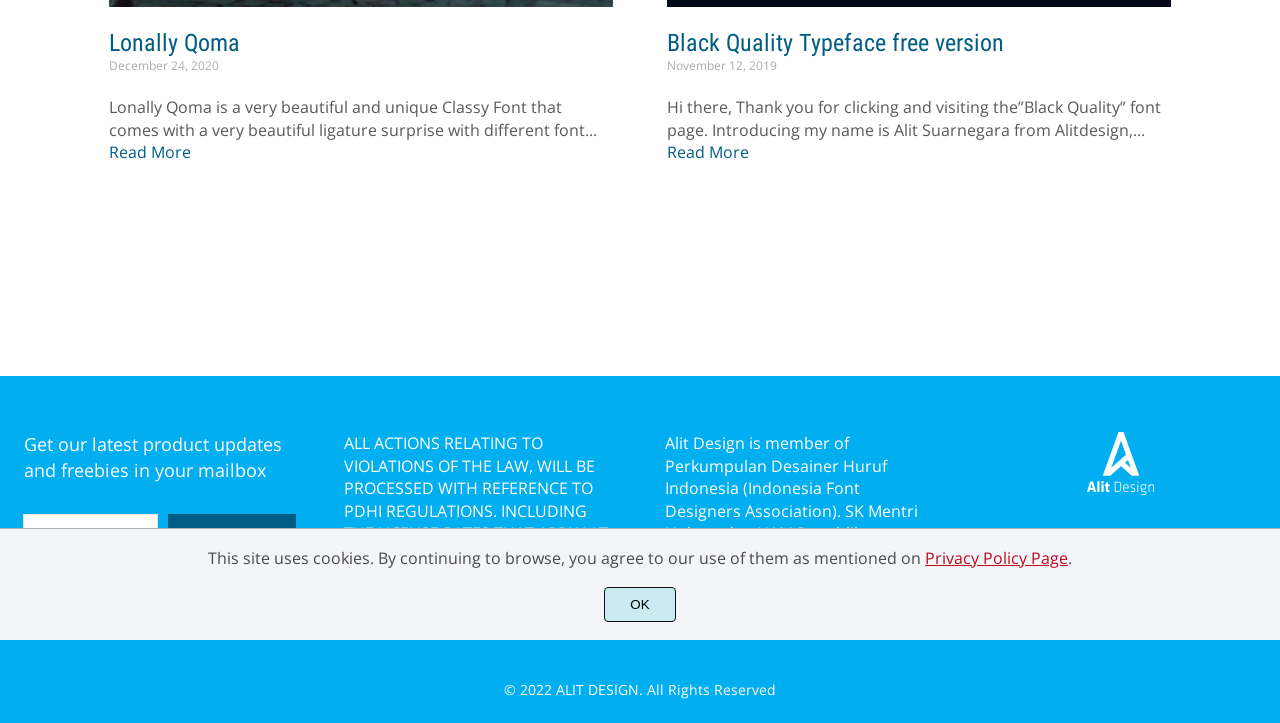Using the description "Read More", predict the bounding box of the relevant HTML element.

[0.085, 0.195, 0.149, 0.226]